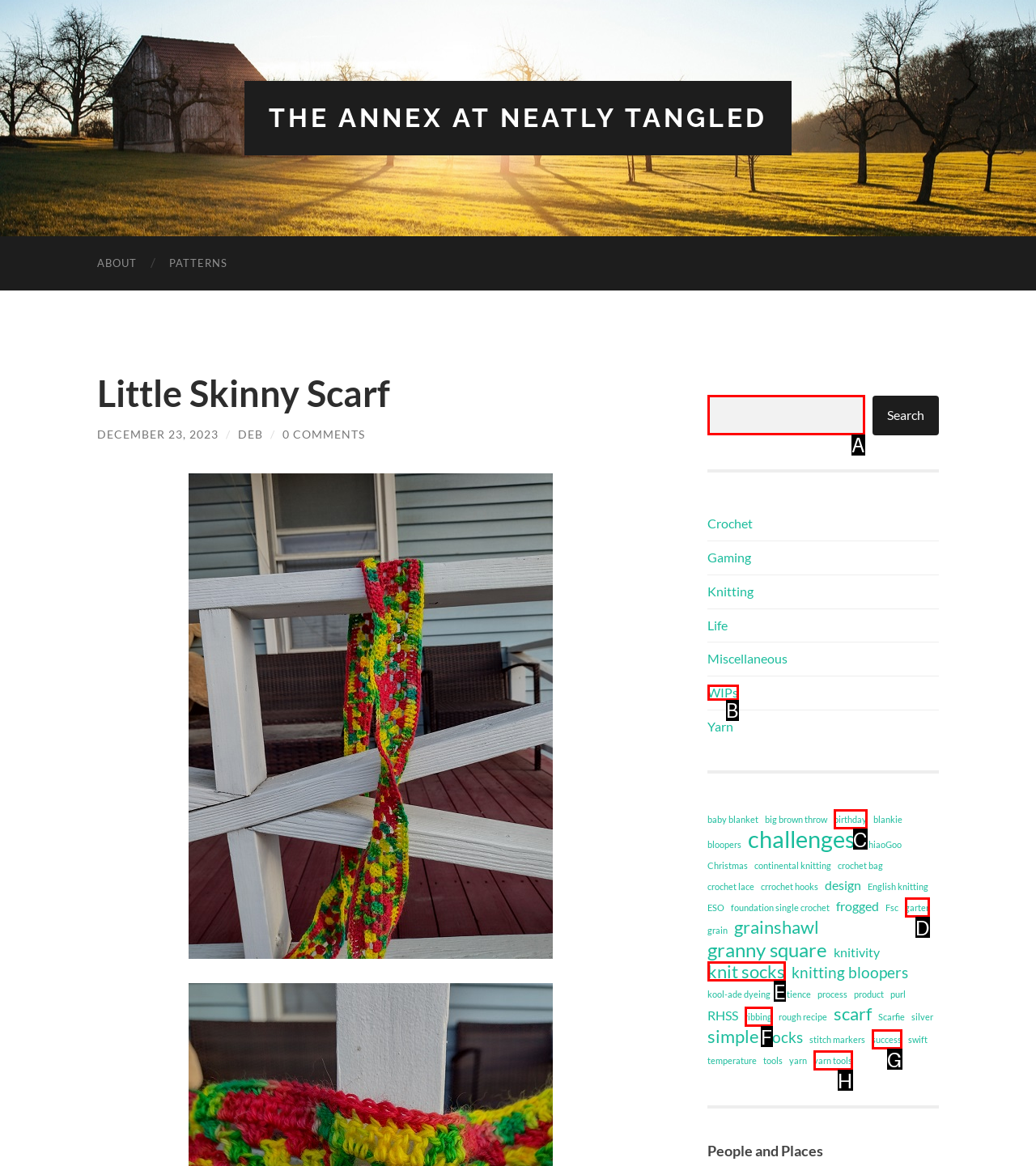Choose the option that best matches the description: parent_node: Search name="s"
Indicate the letter of the matching option directly.

A